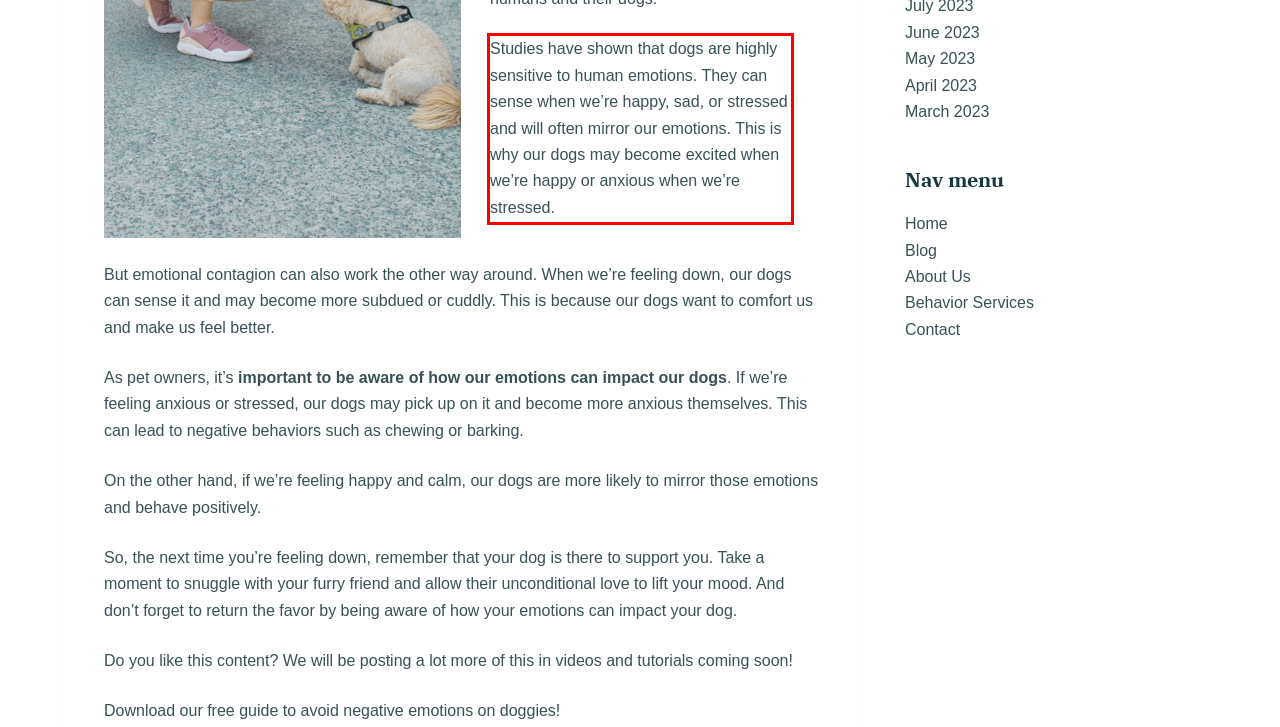With the given screenshot of a webpage, locate the red rectangle bounding box and extract the text content using OCR.

Studies have shown that dogs are highly sensitive to human emotions. They can sense when we’re happy, sad, or stressed and will often mirror our emotions. This is why our dogs may become excited when we’re happy or anxious when we’re stressed.